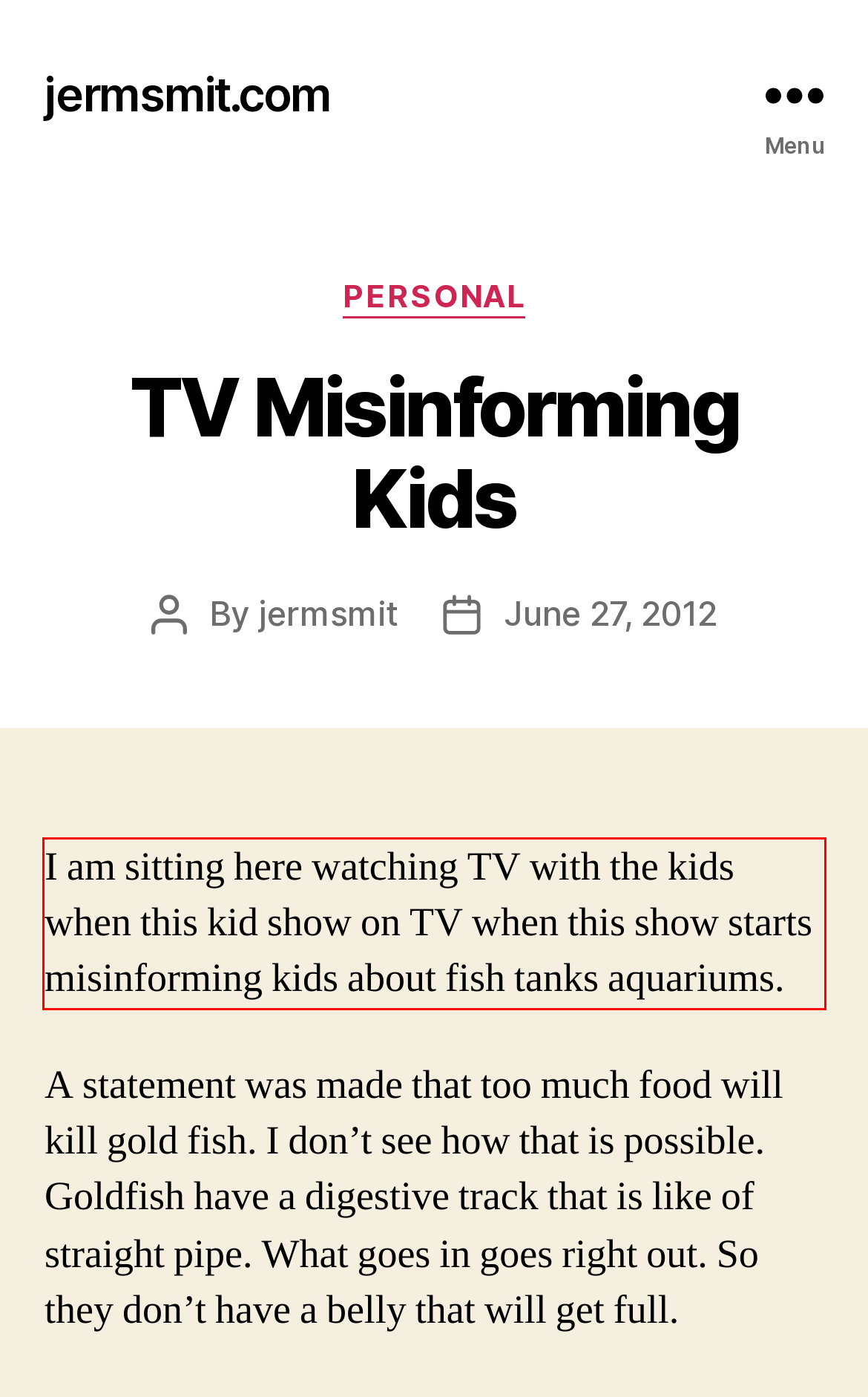Please extract the text content within the red bounding box on the webpage screenshot using OCR.

I am sitting here watching TV with the kids when this kid show on TV when this show starts misinforming kids about fish tanks aquariums.